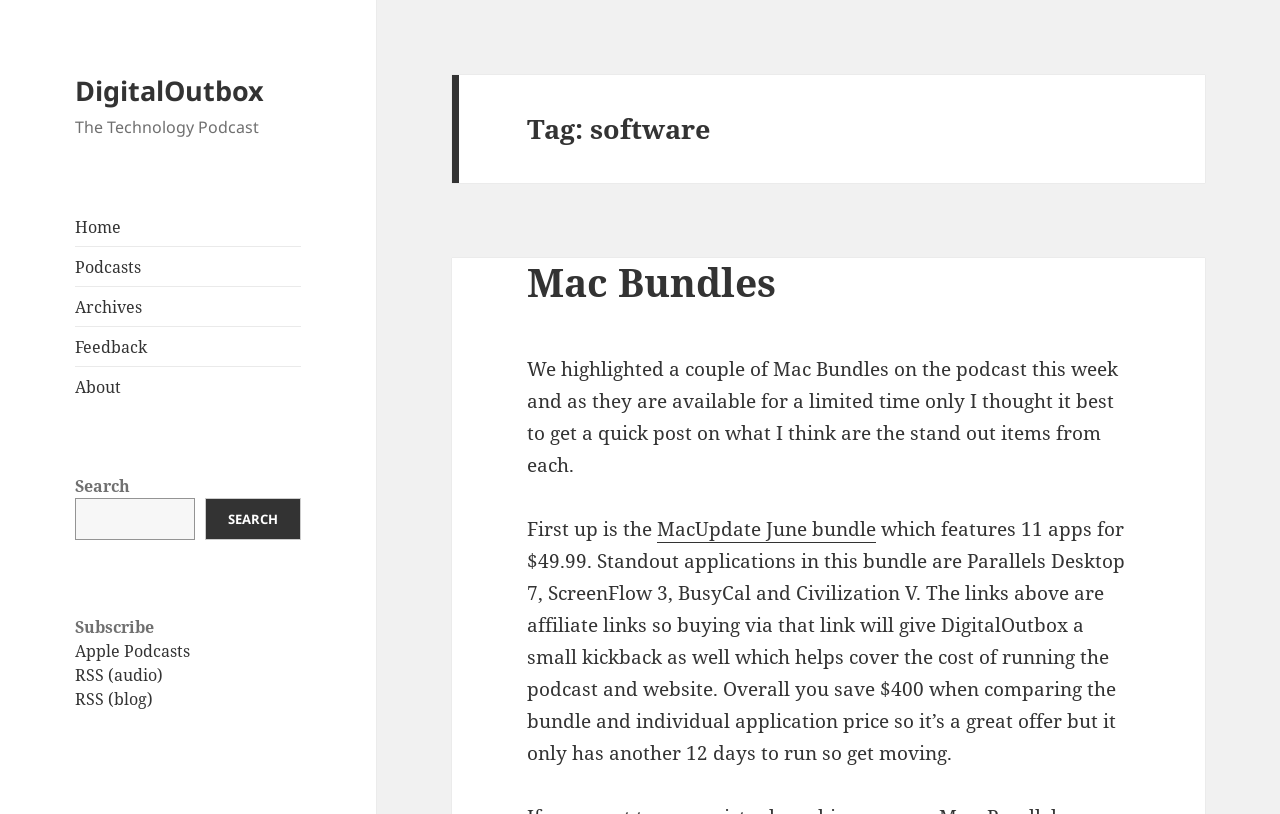Locate the bounding box coordinates of the element that should be clicked to fulfill the instruction: "Search for something".

[0.16, 0.612, 0.235, 0.663]